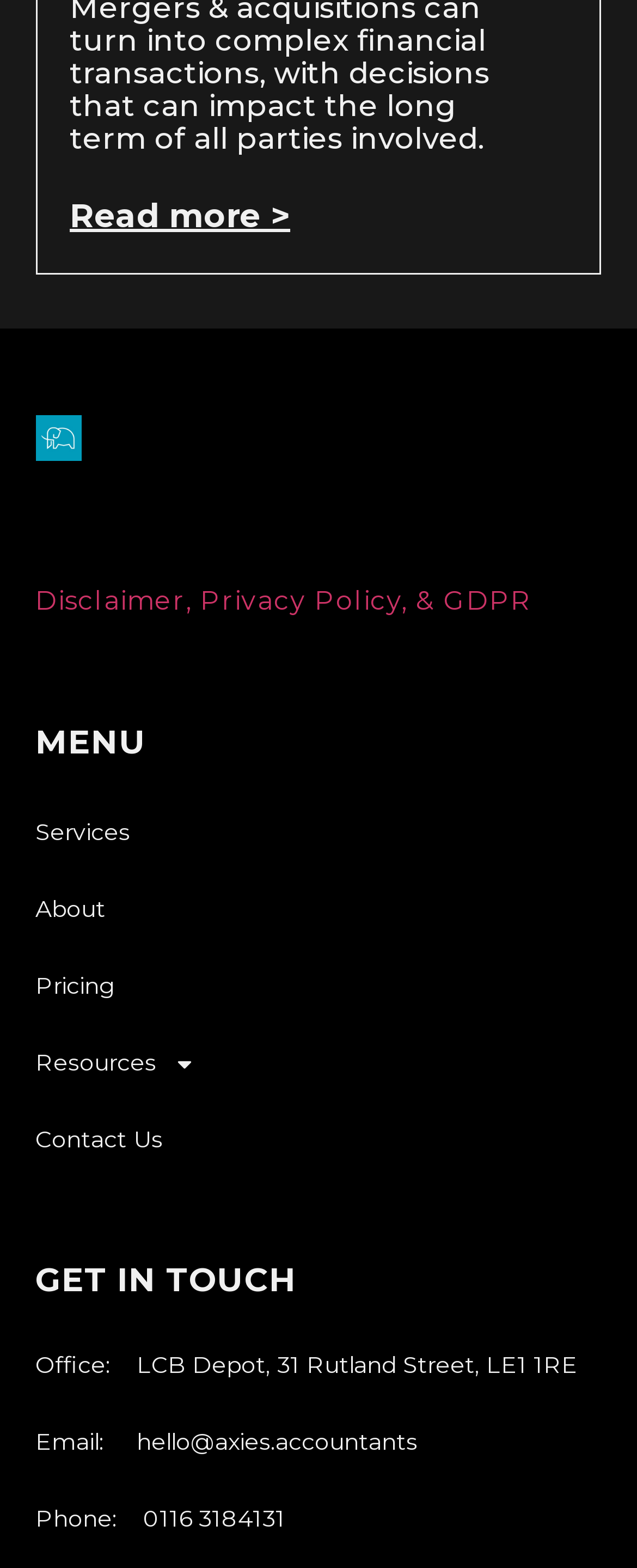Locate the bounding box coordinates of the clickable region to complete the following instruction: "Send an email to hello@axies.accountants."

[0.056, 0.911, 0.944, 0.929]